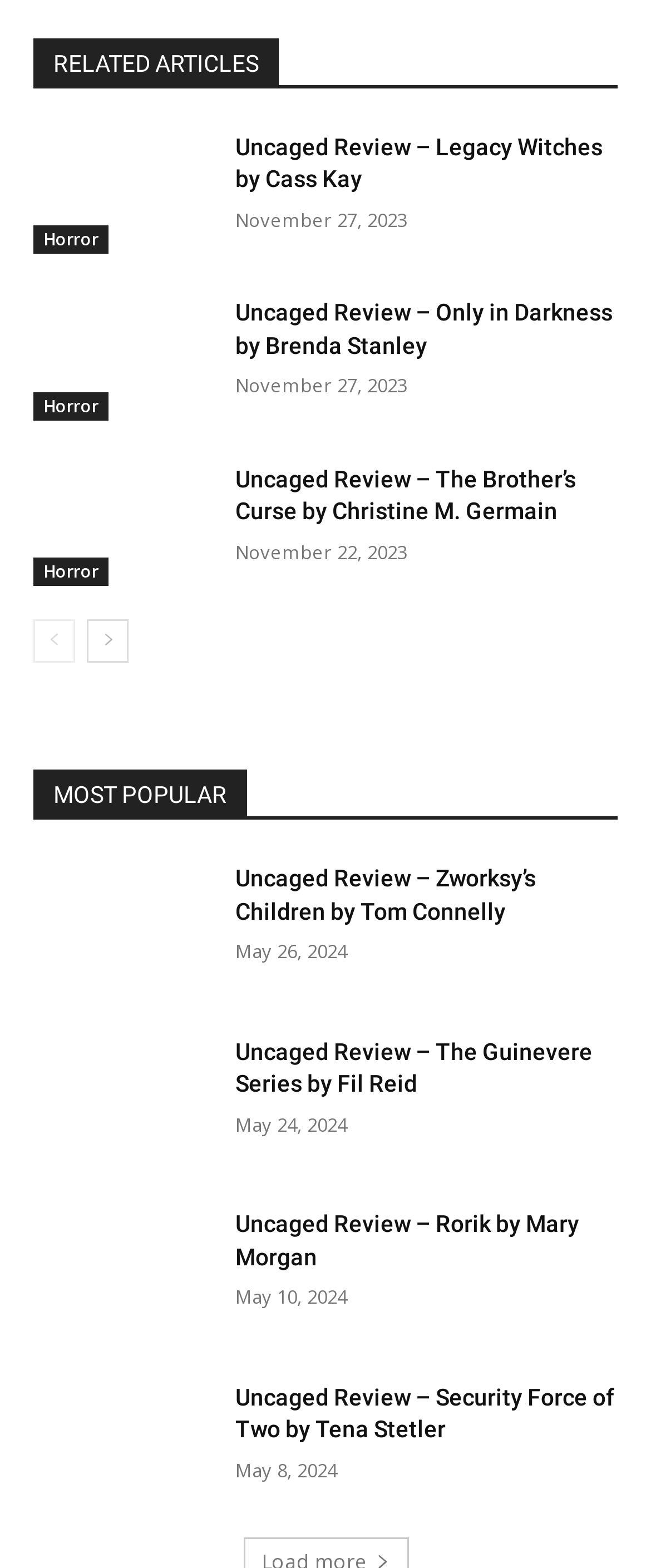Please analyze the image and give a detailed answer to the question:
What is the genre of the first article?

I looked at the first link on the page, which is labeled 'Horror'. This suggests that the first article is classified under the horror genre.